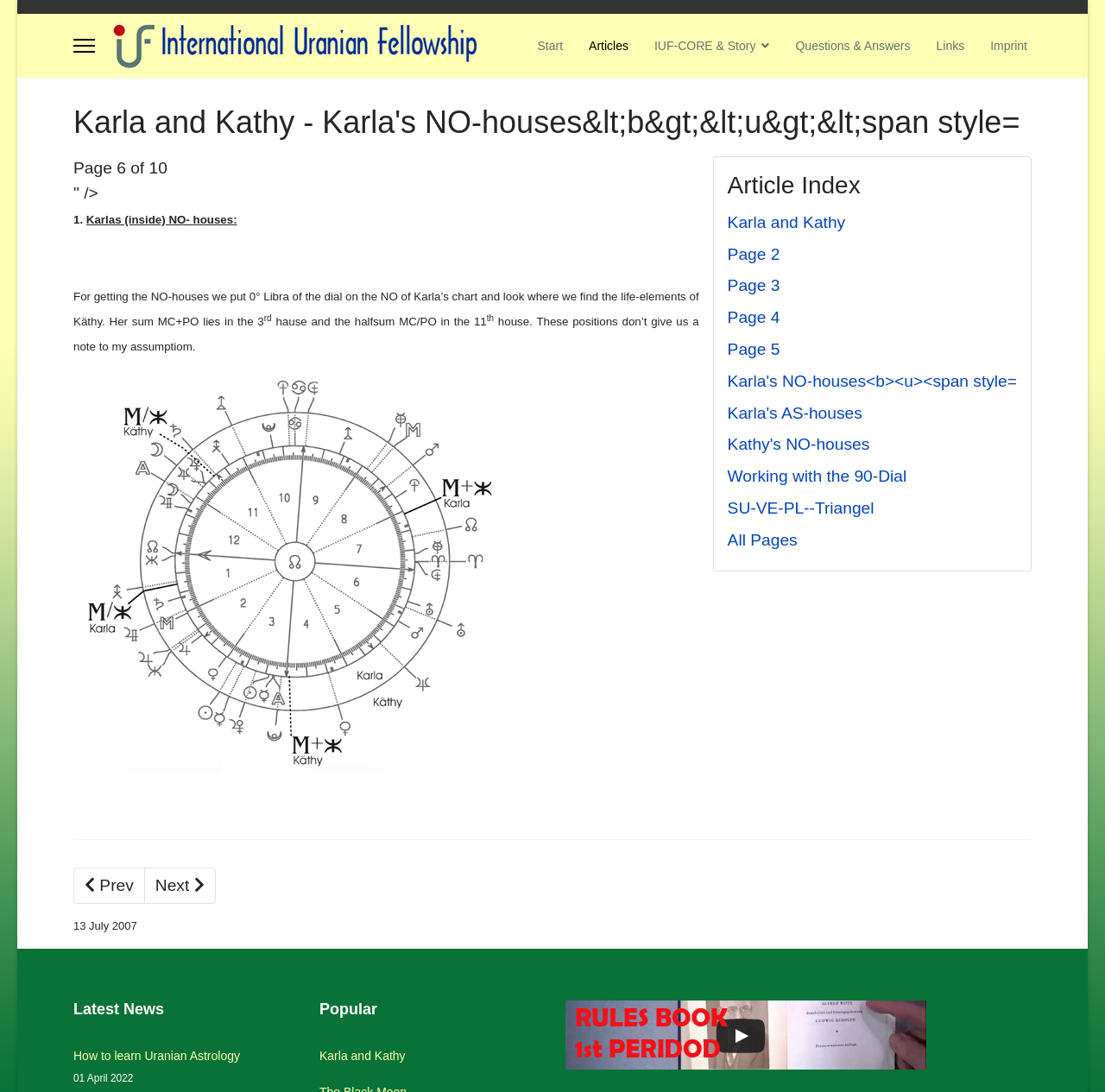Determine the bounding box coordinates for the area you should click to complete the following instruction: "Read the 'Karla and Kathy' article".

[0.658, 0.195, 0.765, 0.212]